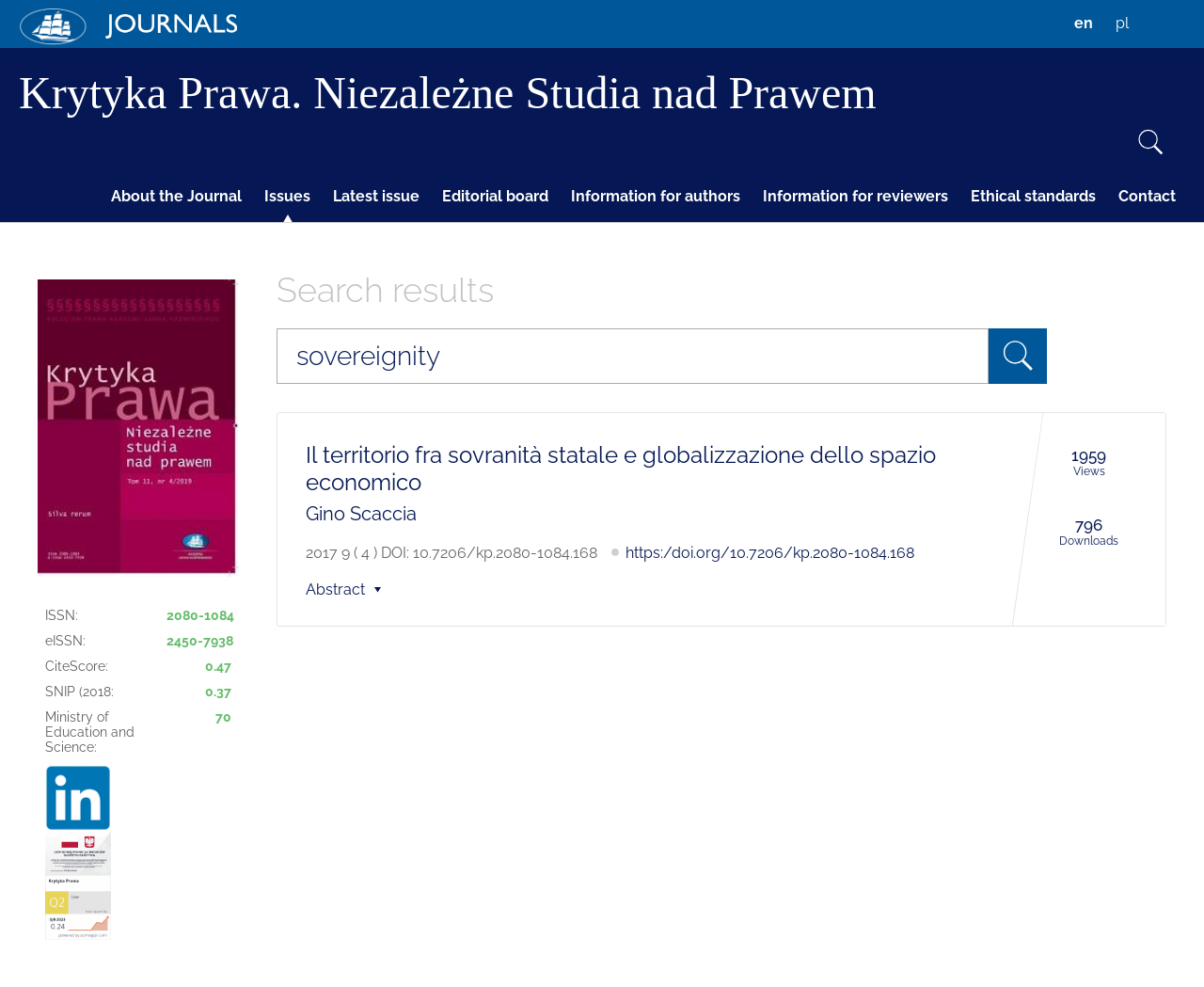Based on the image, please elaborate on the answer to the following question:
How many downloads does the first search result have?

I found the number of downloads of the first search result by looking at the static text 'Downloads' and its corresponding value '796' on the webpage.